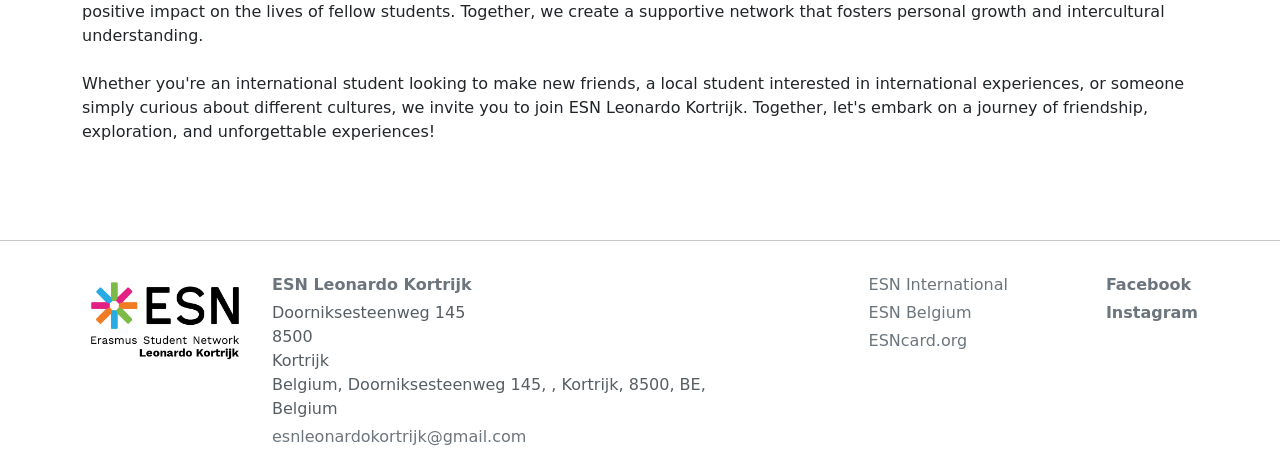What is the website of ESNcard?
Provide a thorough and detailed answer to the question.

I found the website of ESNcard by looking at the link elements on the webpage, specifically the one that mentions ESNcard.org.